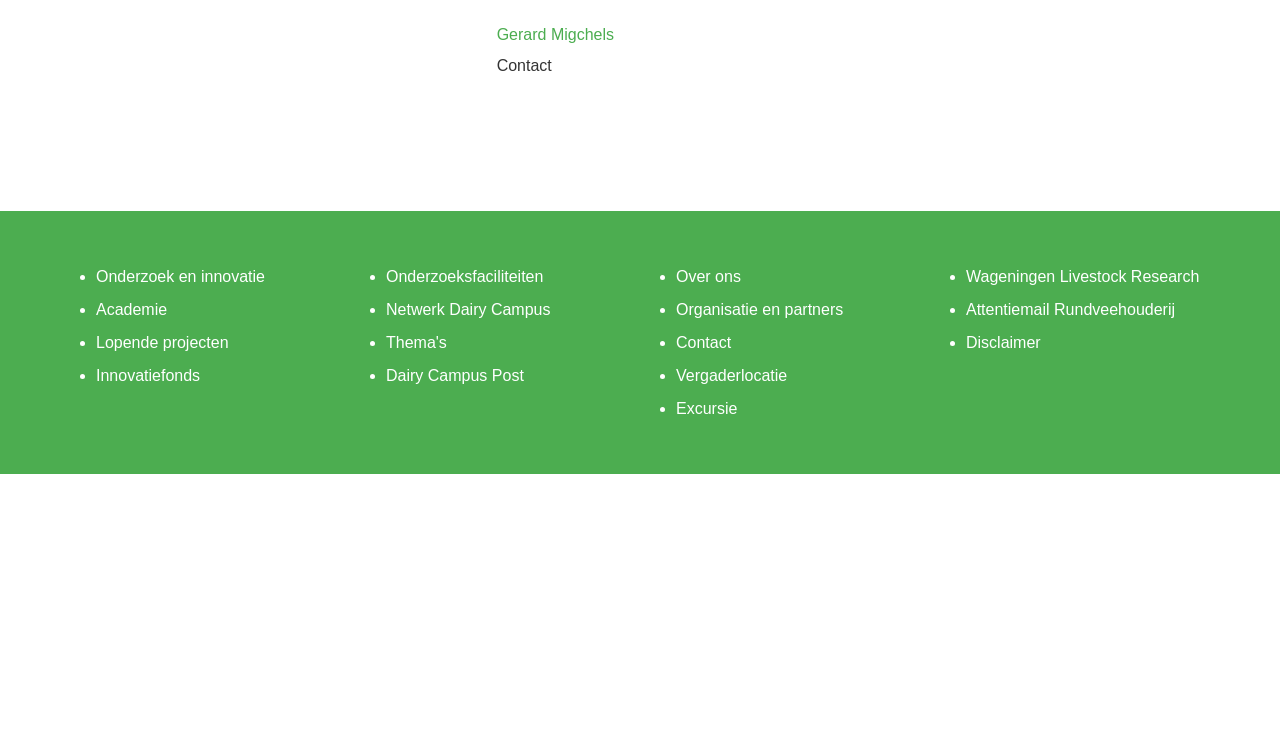Provide a short answer using a single word or phrase for the following question: 
What are the categories listed on the webpage?

Research, Academy, etc.